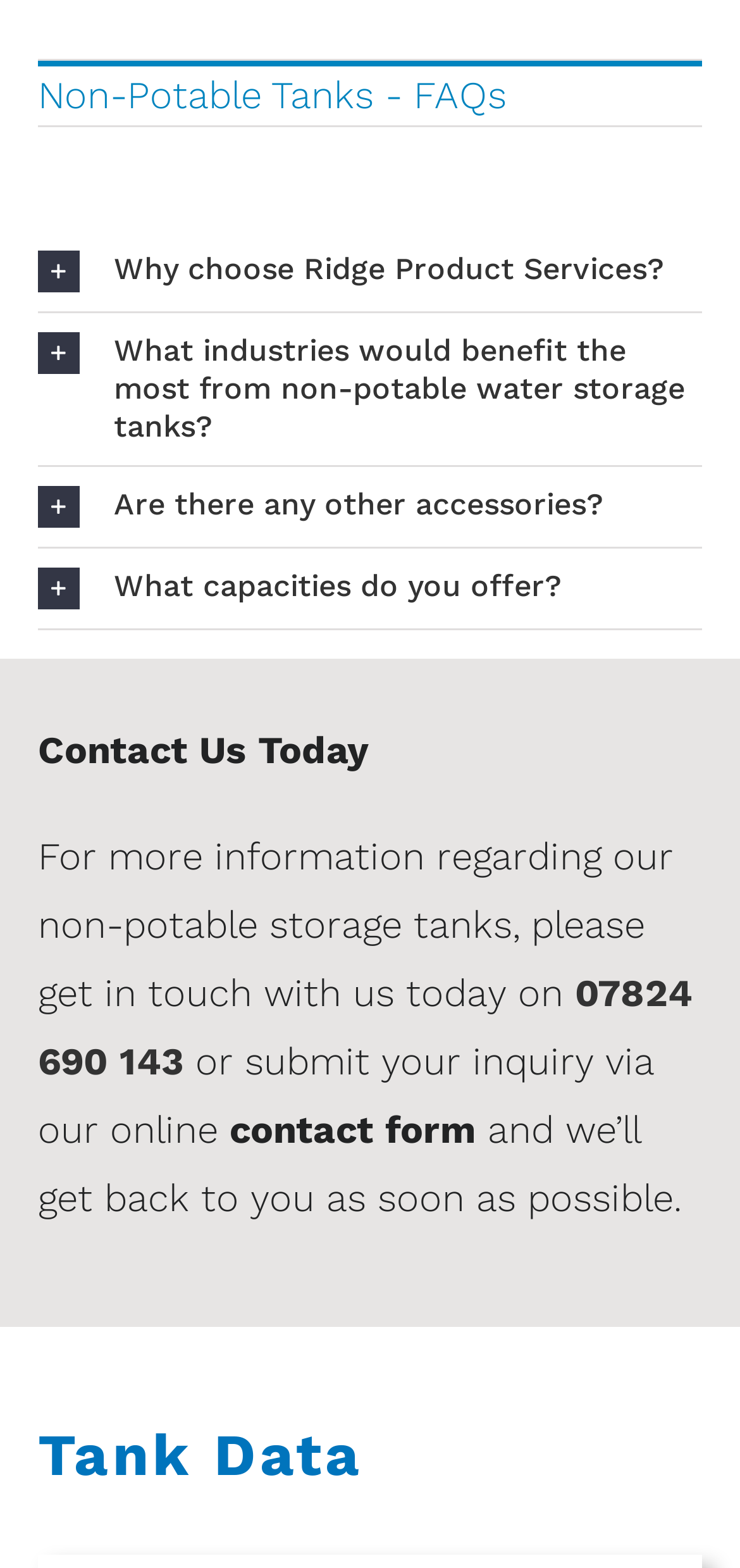Identify the bounding box for the UI element specified in this description: "Why choose Ridge Product Services?". The coordinates must be four float numbers between 0 and 1, formatted as [left, top, right, bottom].

[0.051, 0.148, 0.949, 0.199]